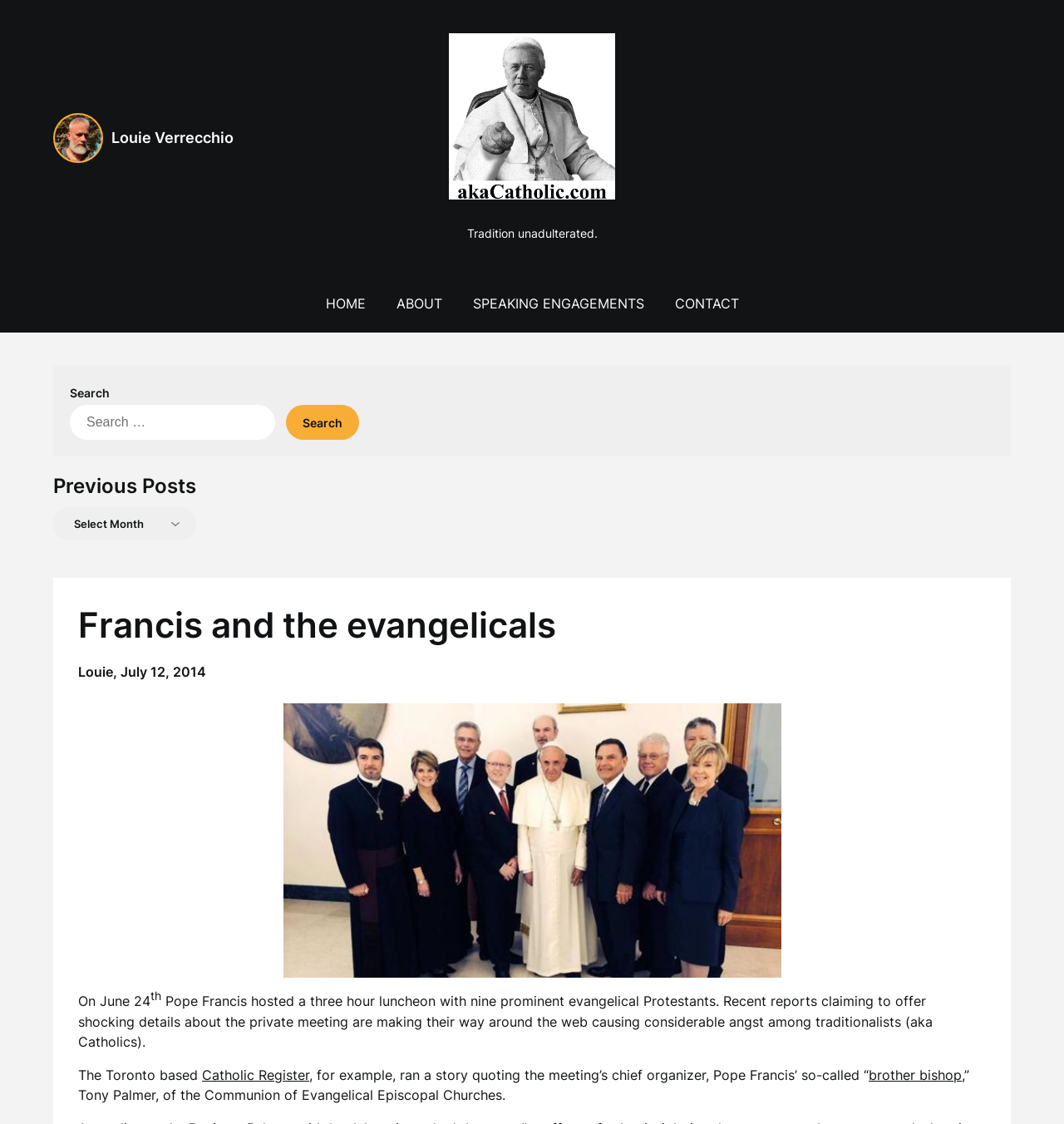Please determine the bounding box coordinates of the element's region to click for the following instruction: "Visit the Catholic Register website".

[0.19, 0.949, 0.291, 0.963]